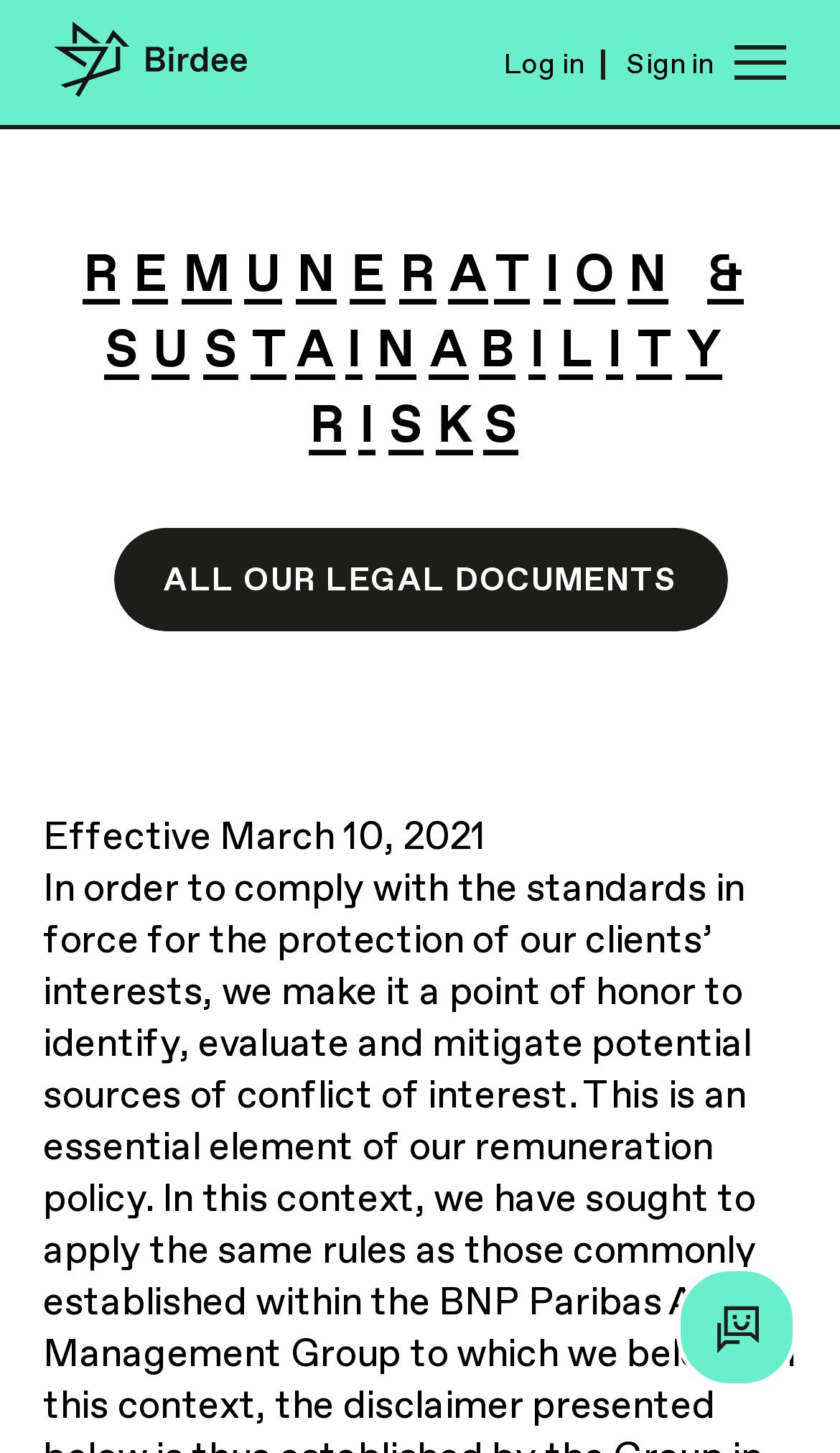Given the description: "Board/Committee Members", determine the bounding box coordinates of the UI element. The coordinates should be formatted as four float numbers between 0 and 1, [left, top, right, bottom].

None